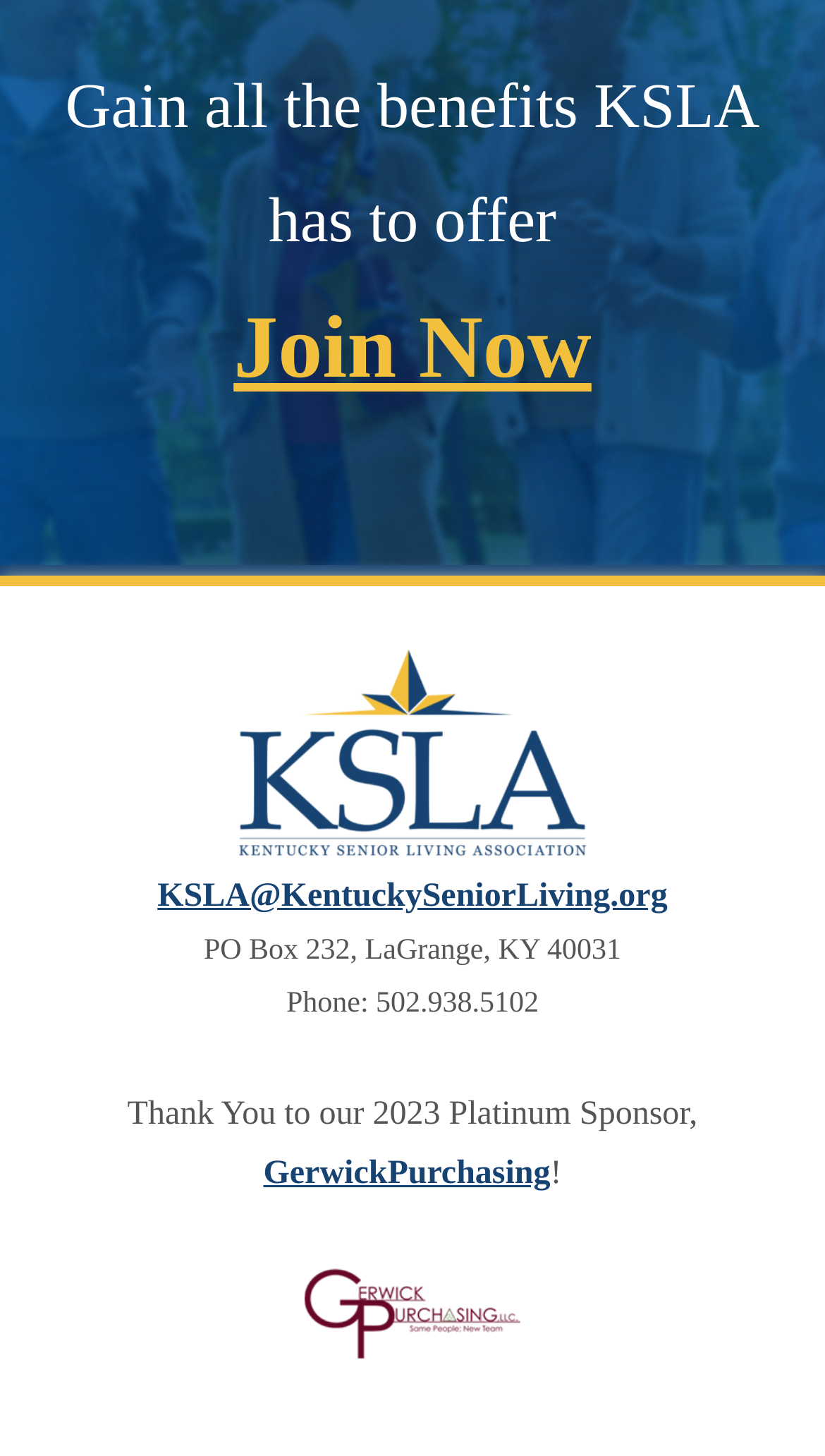Give a one-word or short-phrase answer to the following question: 
What is the address of KSLA?

PO Box 232, LaGrange, KY 40031